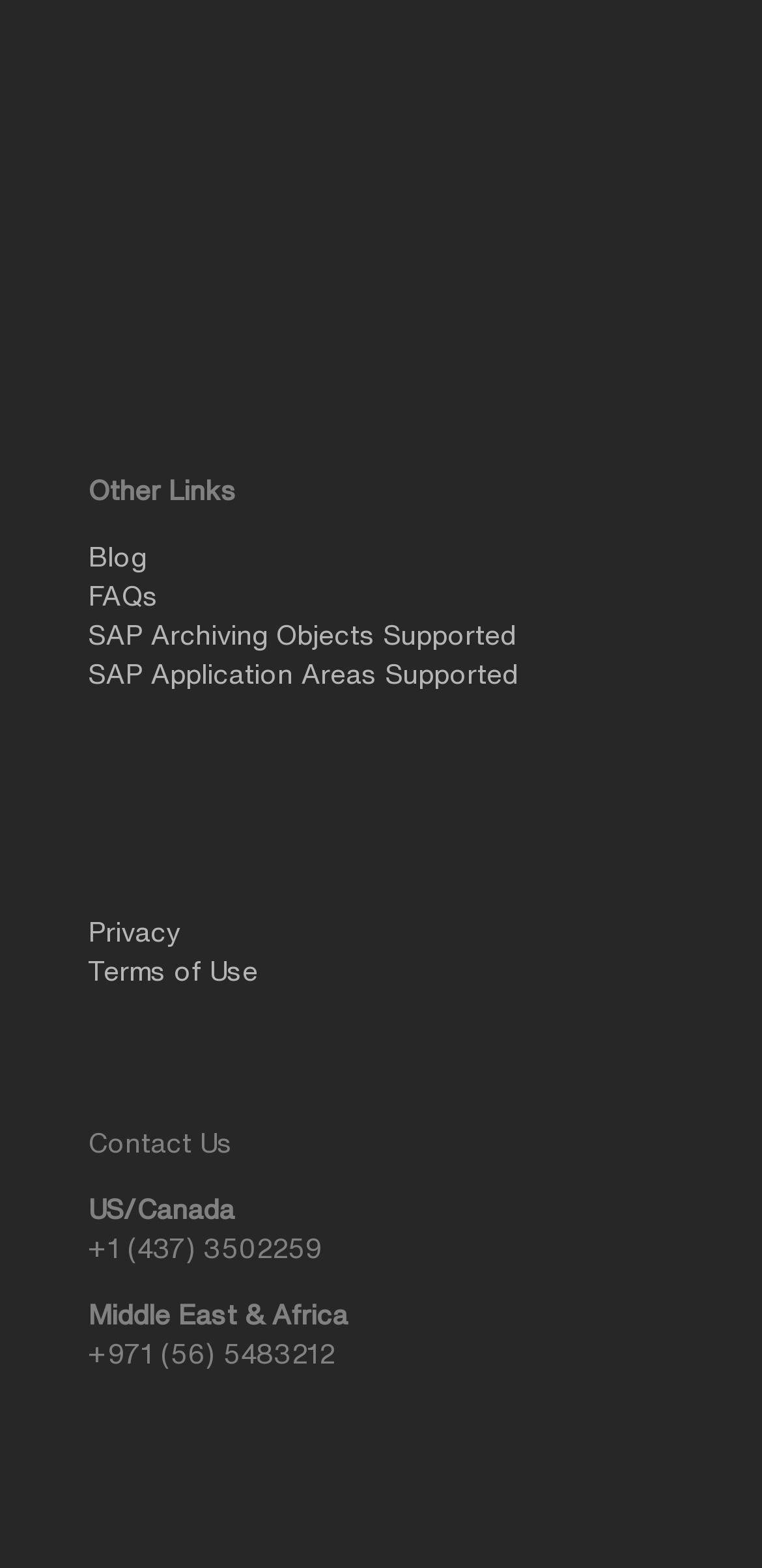Provide your answer to the question using just one word or phrase: What is the last link in the webpage?

Terms of Use